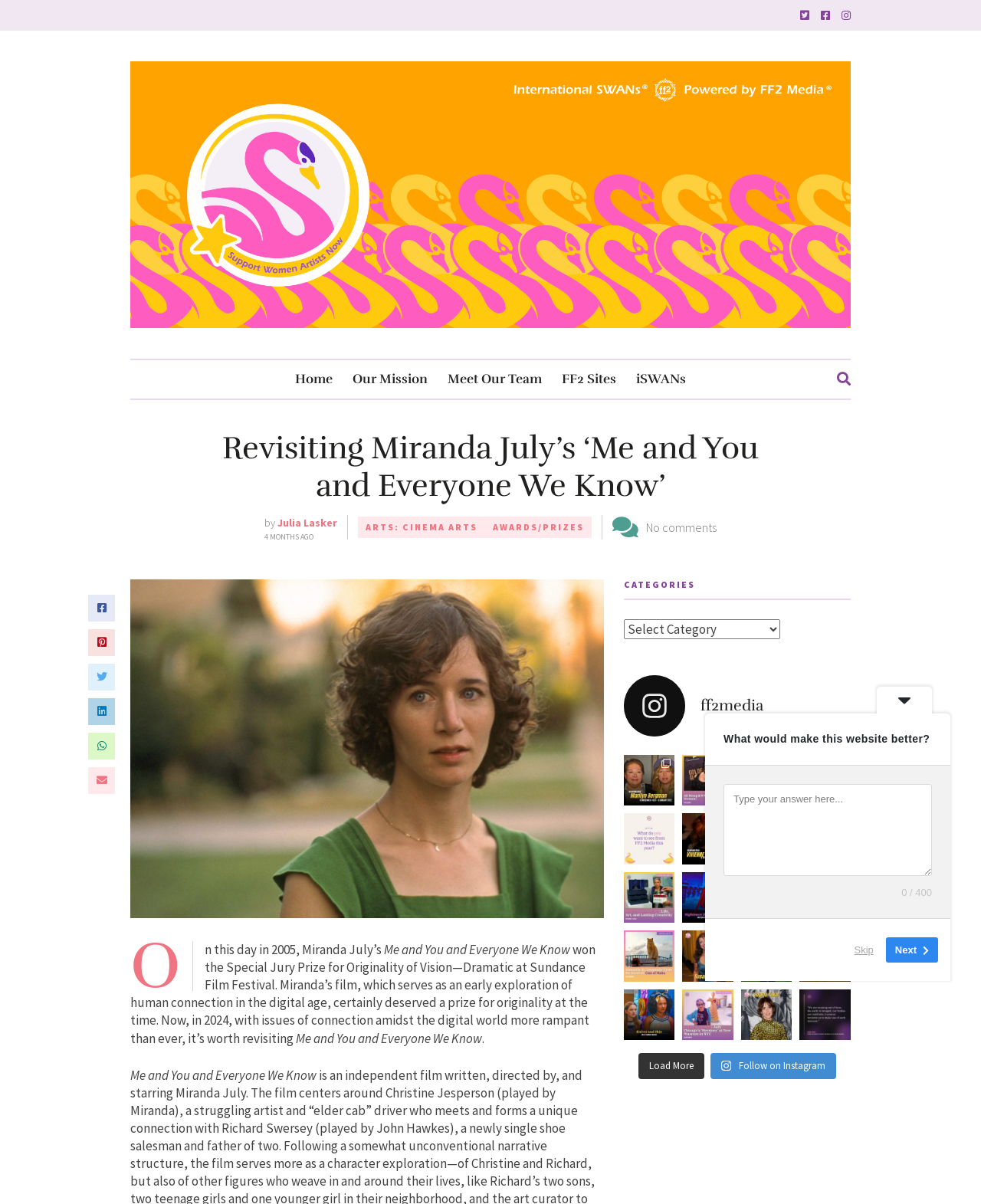Locate the bounding box coordinates of the area you need to click to fulfill this instruction: 'Follow on Instagram'. The coordinates must be in the form of four float numbers ranging from 0 to 1: [left, top, right, bottom].

[0.724, 0.875, 0.852, 0.896]